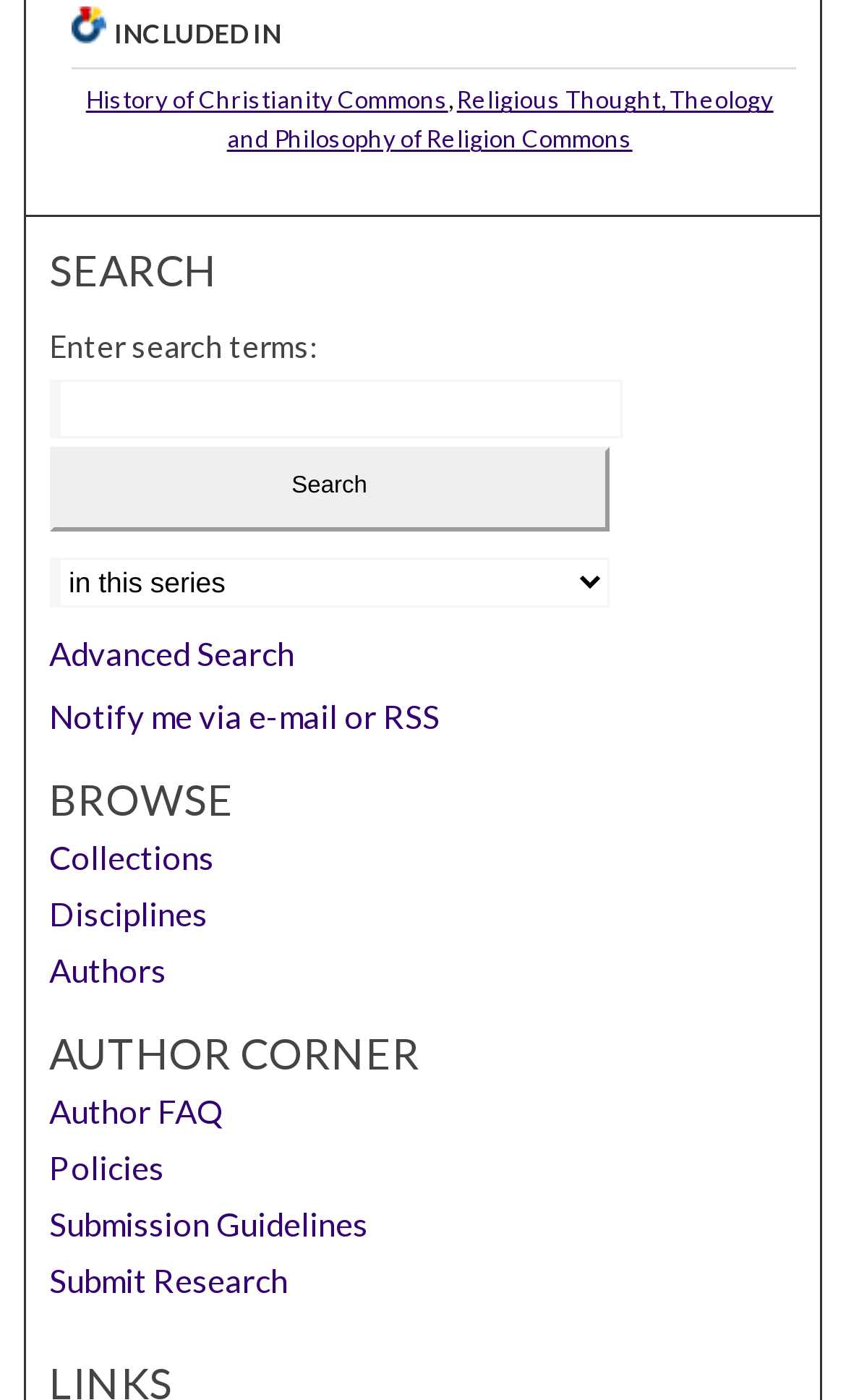What is the function of the button next to the textbox?
From the image, provide a succinct answer in one word or a short phrase.

Search